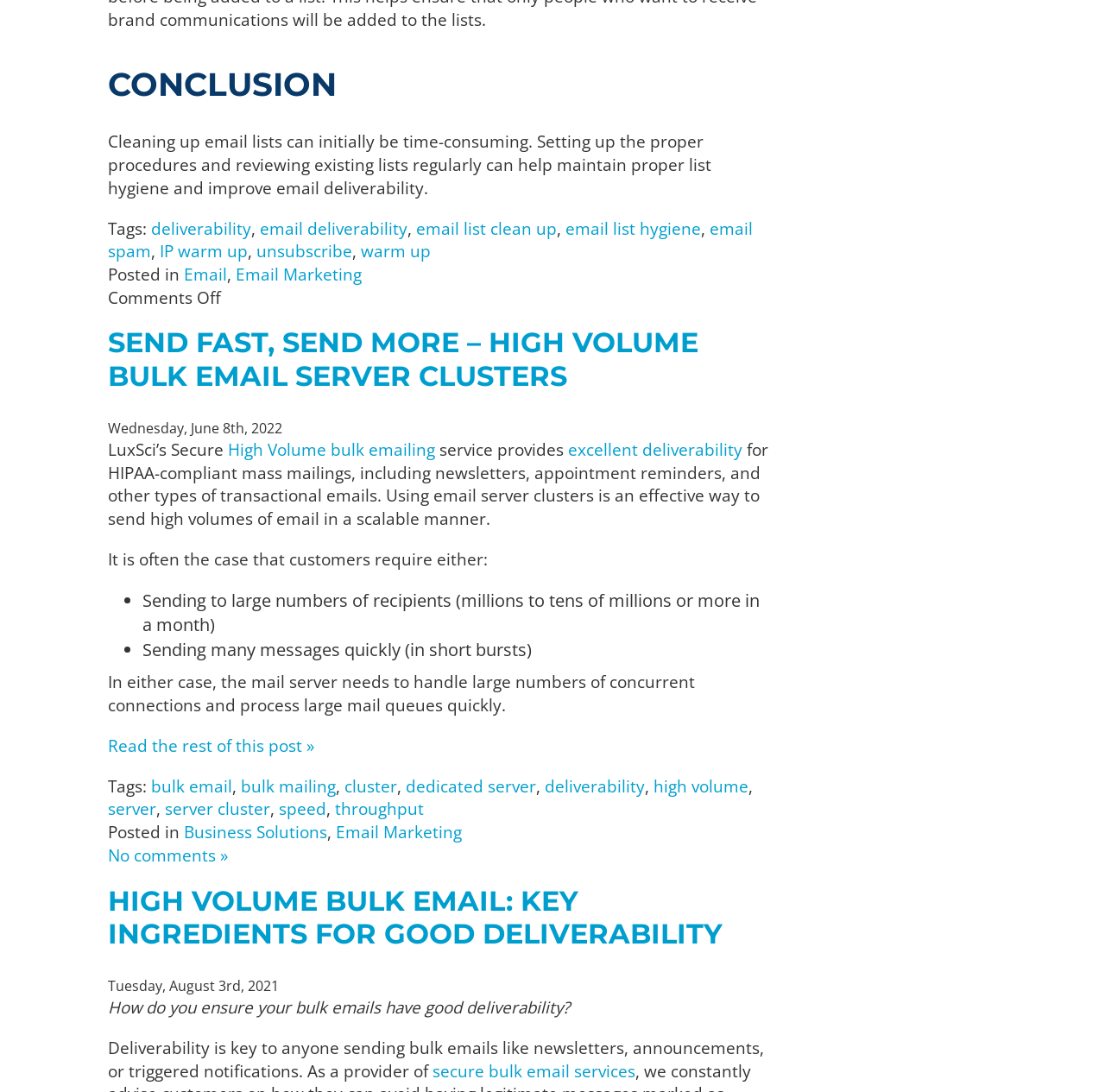Find the bounding box of the UI element described as follows: "excellent deliverability".

[0.514, 0.402, 0.672, 0.421]